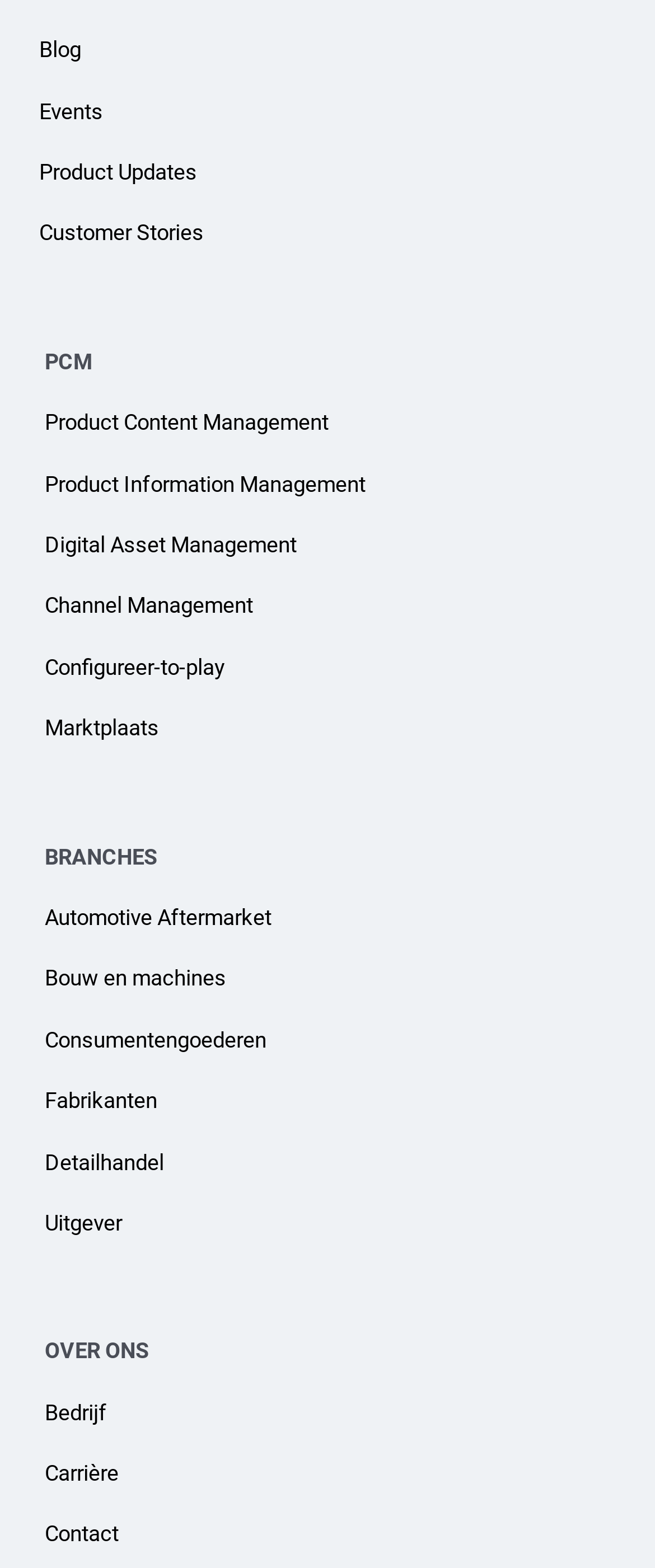Give a one-word or one-phrase response to the question: 
How many sections are on the webpage?

3